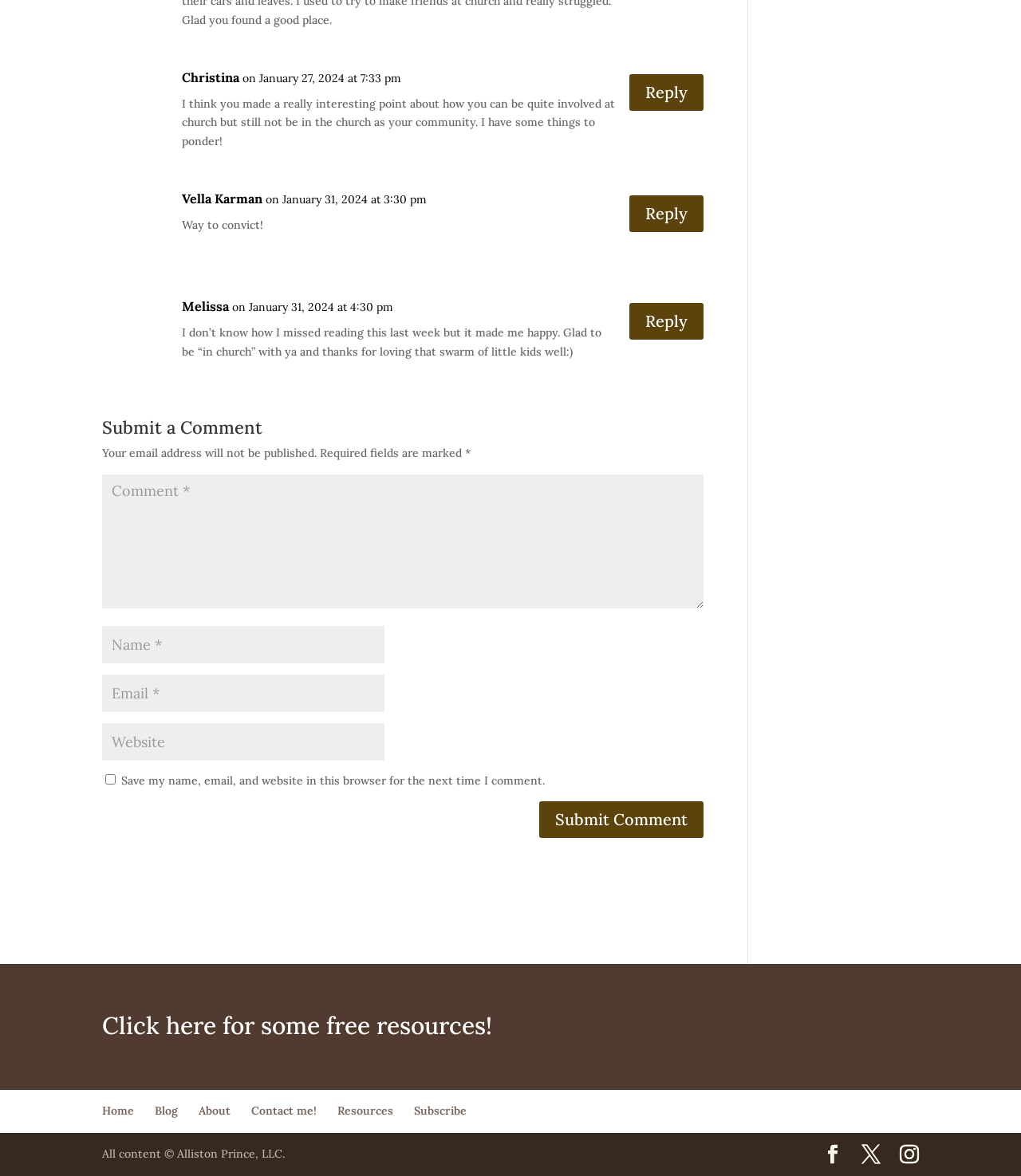Indicate the bounding box coordinates of the element that must be clicked to execute the instruction: "Reply to Christina". The coordinates should be given as four float numbers between 0 and 1, i.e., [left, top, right, bottom].

[0.616, 0.063, 0.689, 0.094]